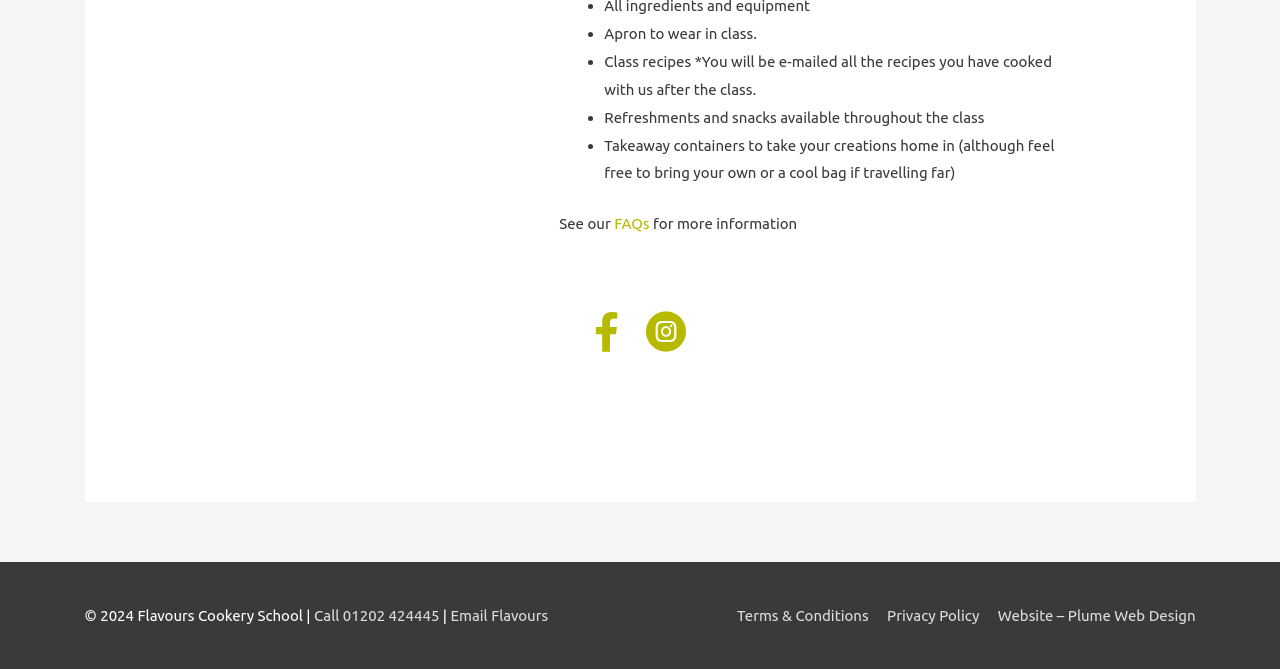Identify the bounding box for the described UI element. Provide the coordinates in (top-left x, top-left y, bottom-right x, bottom-right y) format with values ranging from 0 to 1: Email Flavours

[0.352, 0.907, 0.428, 0.932]